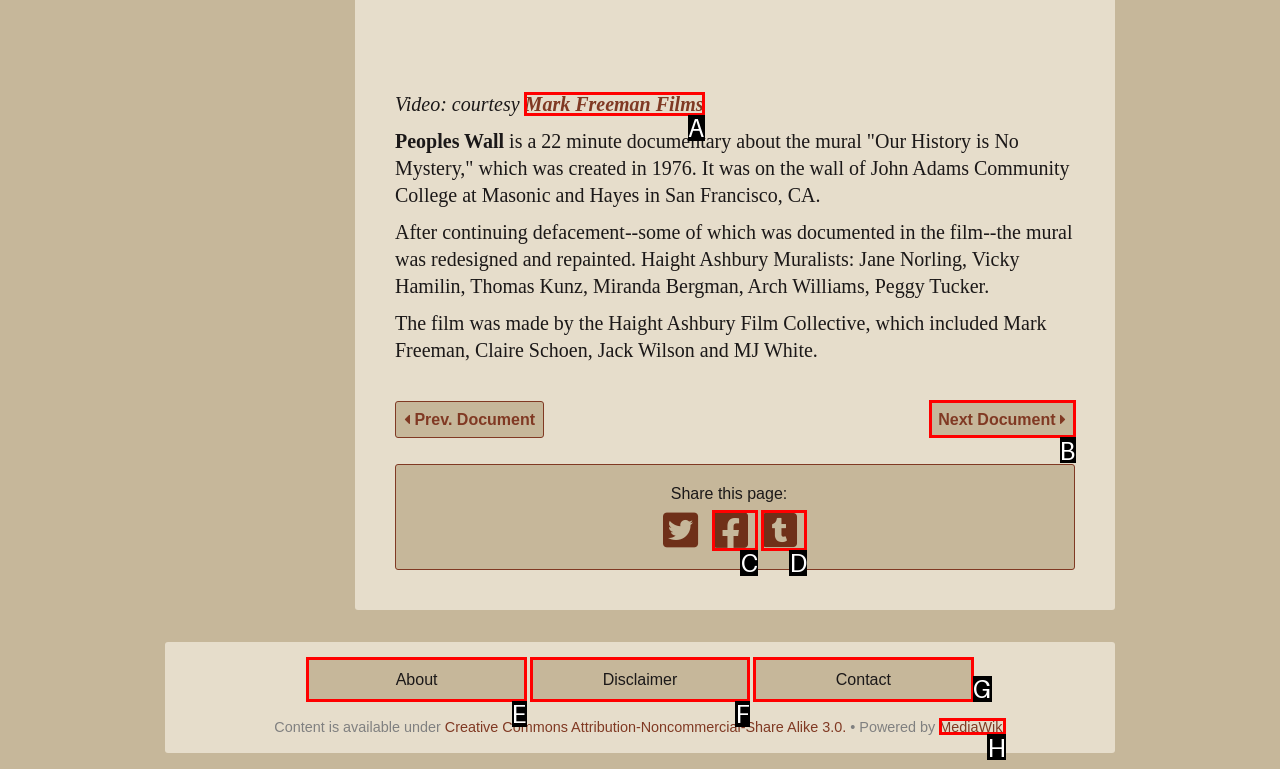Identify the letter of the option to click in order to Visit Mark Freeman Films website. Answer with the letter directly.

A